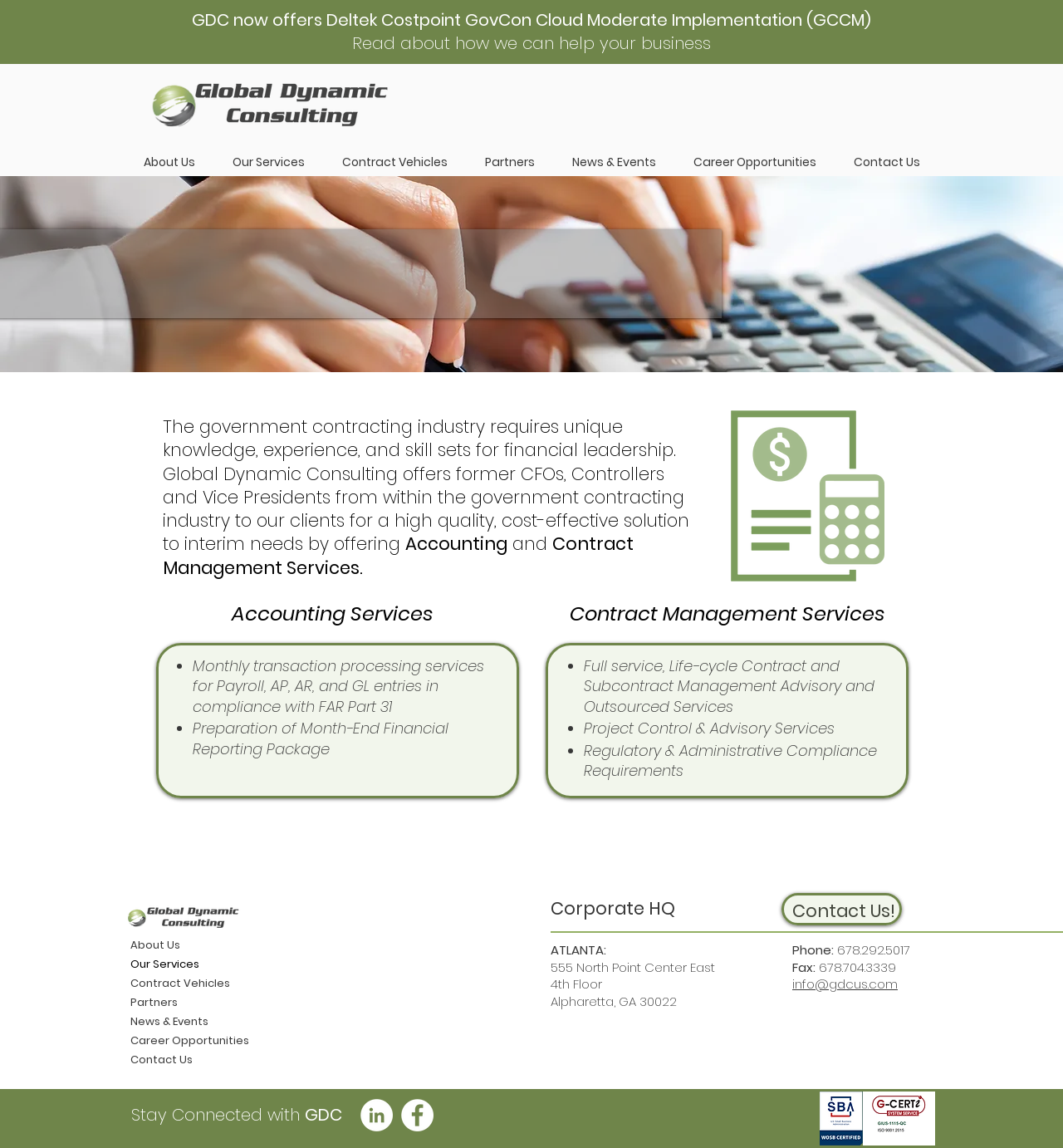Find the bounding box coordinates for the element that must be clicked to complete the instruction: "Click the 'About Us' link". The coordinates should be four float numbers between 0 and 1, indicated as [left, top, right, bottom].

[0.117, 0.13, 0.201, 0.152]